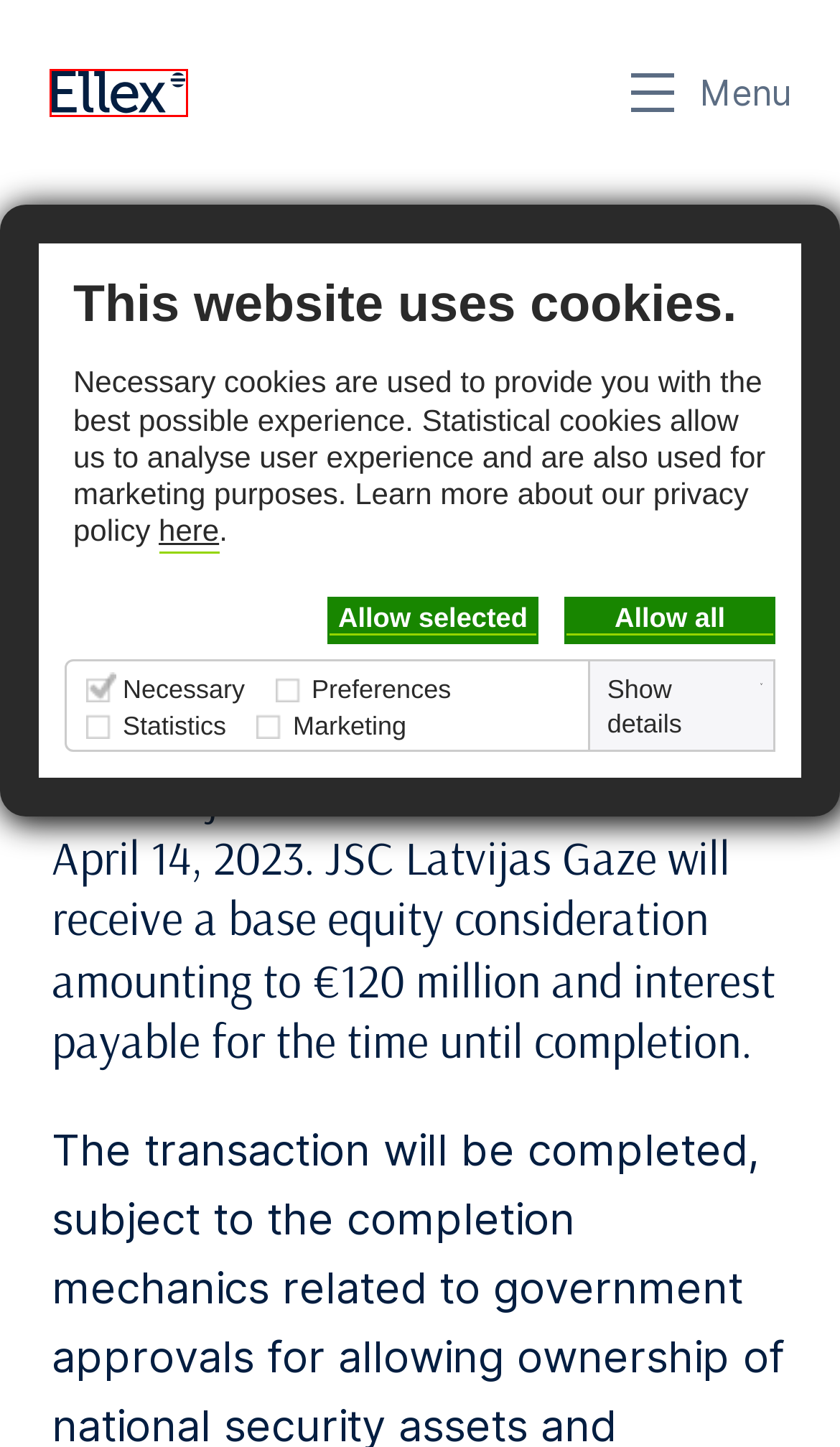You have a screenshot of a webpage with a red rectangle bounding box around a UI element. Choose the best description that matches the new page after clicking the element within the bounding box. The candidate descriptions are:
A. Iveta Ceple - Ellex
B. Advokatų kontora „Ellex Valiunas“
C. Law Firm - International Recognition - Ellex
D. Māris Brizgo - Ellex
E. Mergers & Acquisitions | Merger Control & Takeovers | Ellex
F. Privacy Policy - Ellex
G. Energy & Infrastructure | Ellex Law Firm
H. Triin Frosch

C